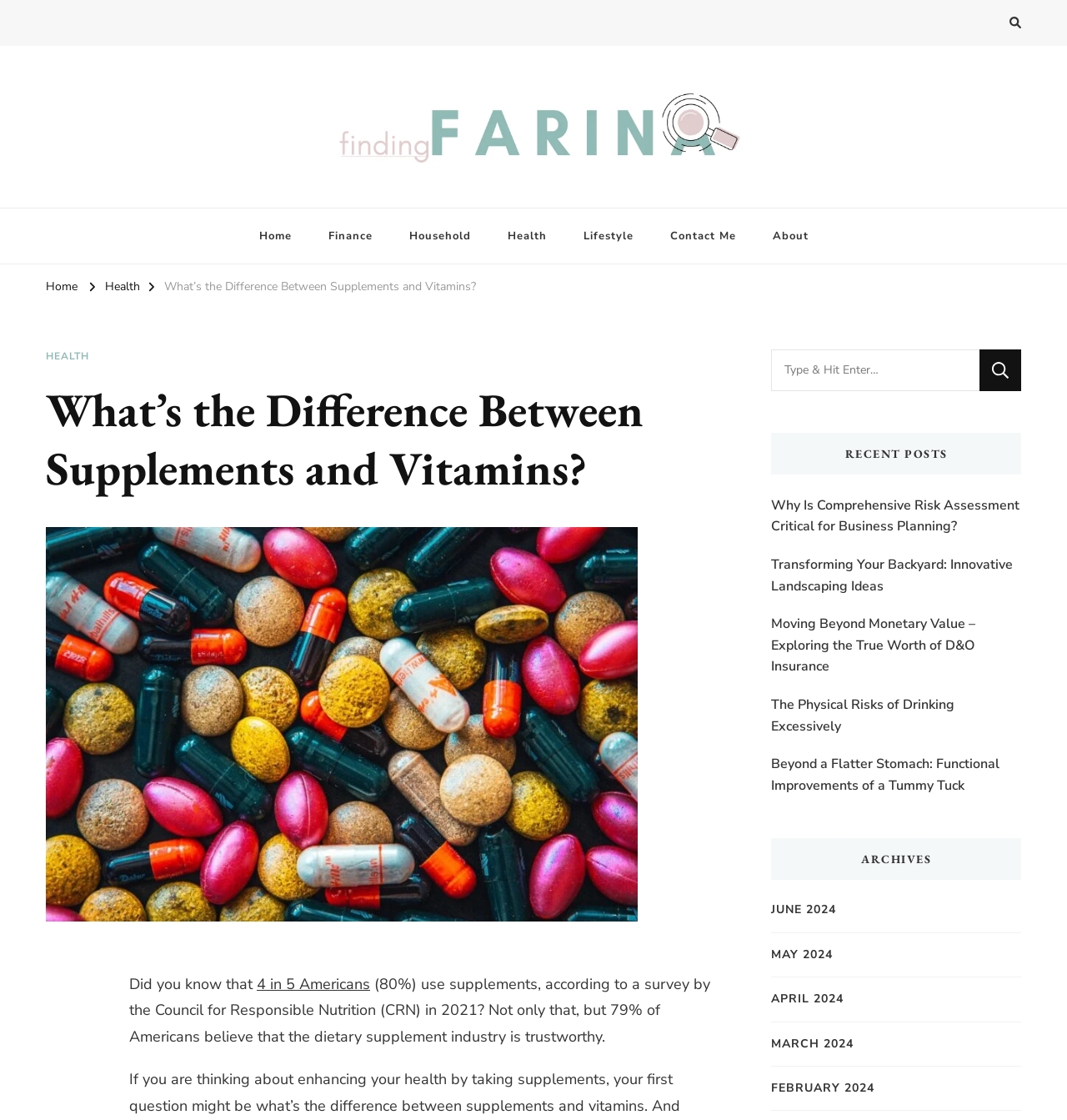Provide a brief response using a word or short phrase to this question:
What are the categories listed in the mobile menu?

Home, Finance, Household, Health, Lifestyle, Contact Me, About